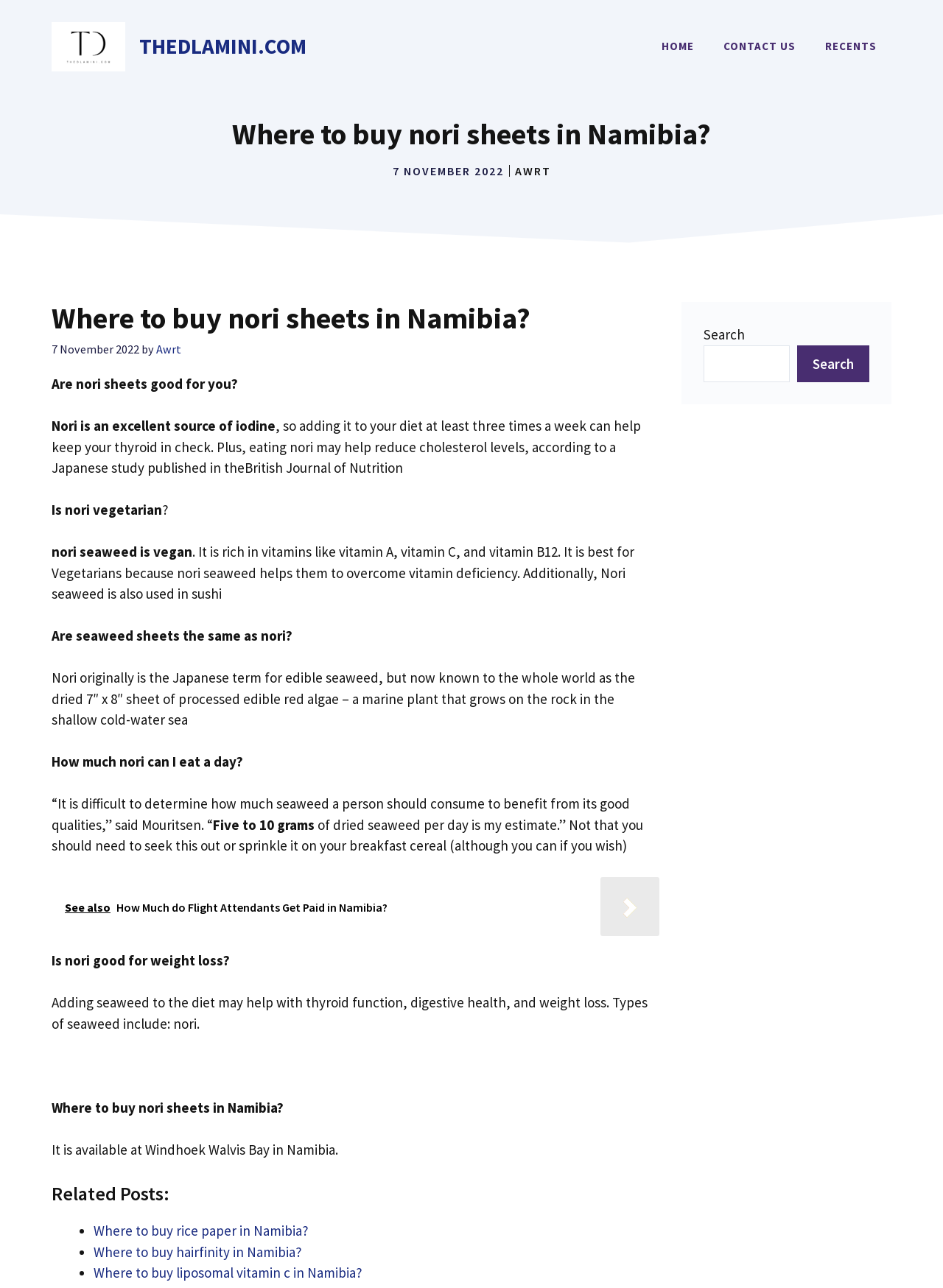Locate the bounding box coordinates of the area to click to fulfill this instruction: "Check the 'Related Posts'". The bounding box should be presented as four float numbers between 0 and 1, in the order [left, top, right, bottom].

[0.055, 0.917, 0.699, 0.936]